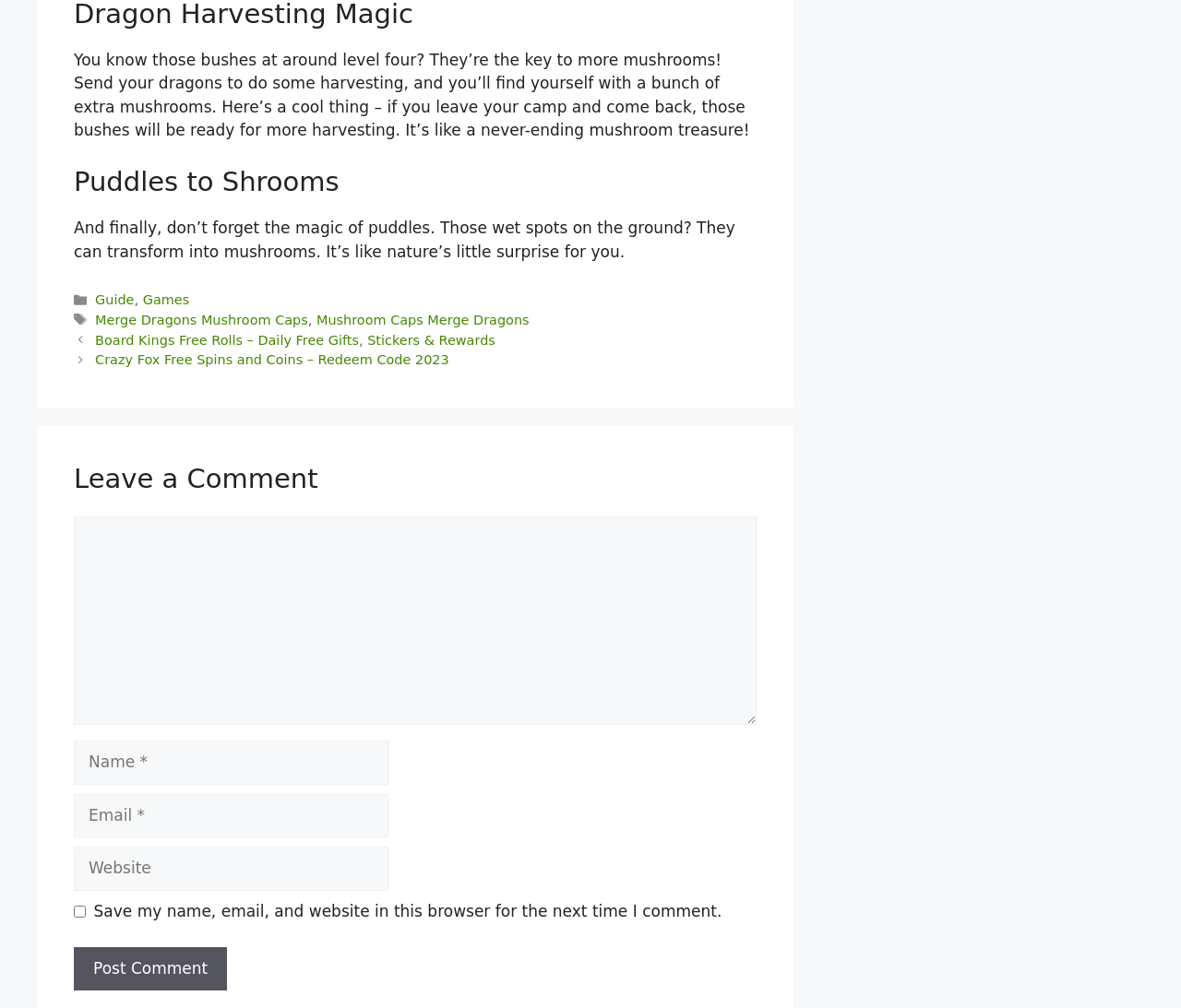Locate the bounding box of the UI element based on this description: "parent_node: Comment name="author" placeholder="Name *"". Provide four float numbers between 0 and 1 as [left, top, right, bottom].

[0.062, 0.735, 0.329, 0.778]